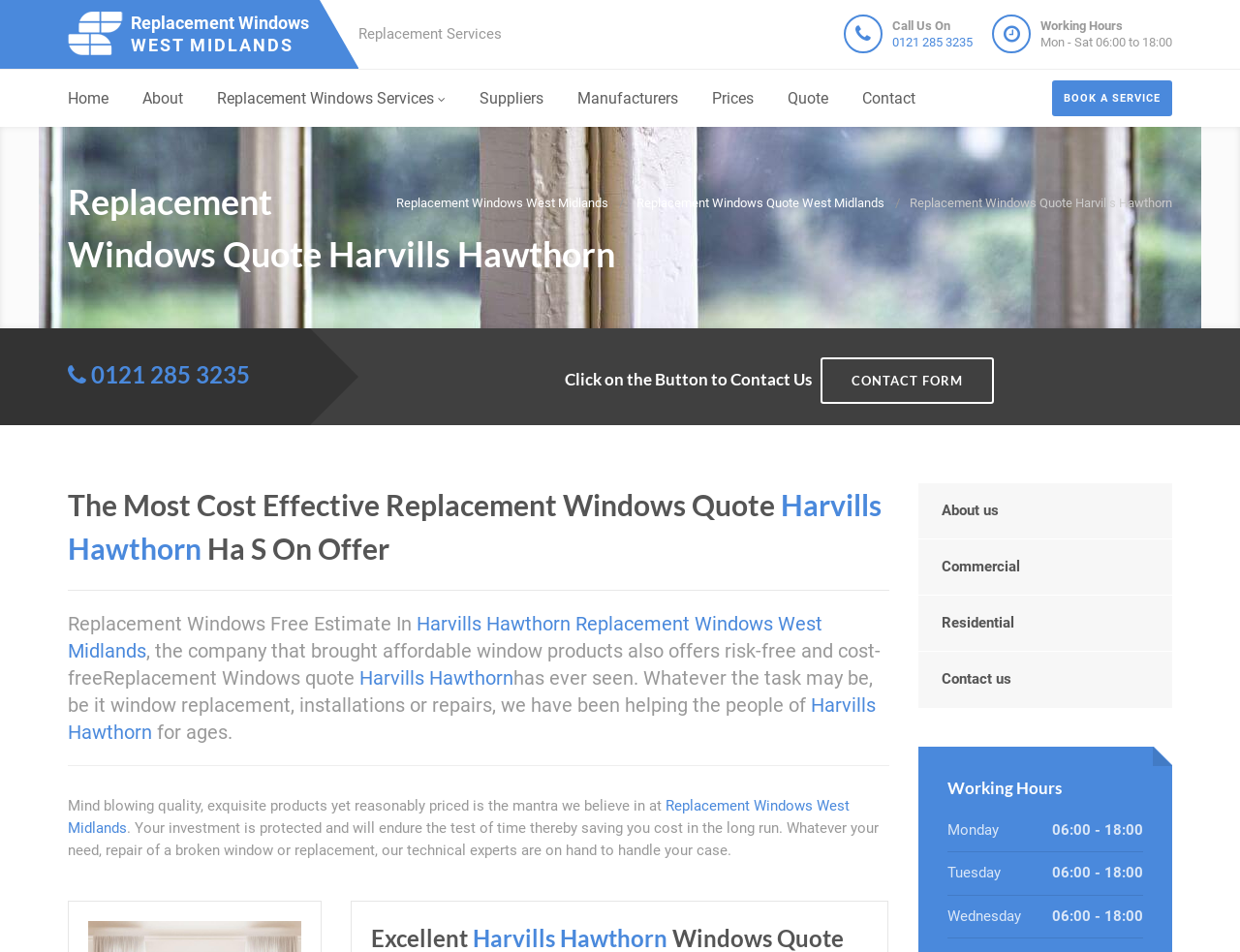What is the name of the company that offers replacement window services?
Provide an in-depth and detailed explanation in response to the question.

I found the company name by looking at the top-left section of the webpage, where it says 'Replacement Windows West Midlands' next to the company logo.